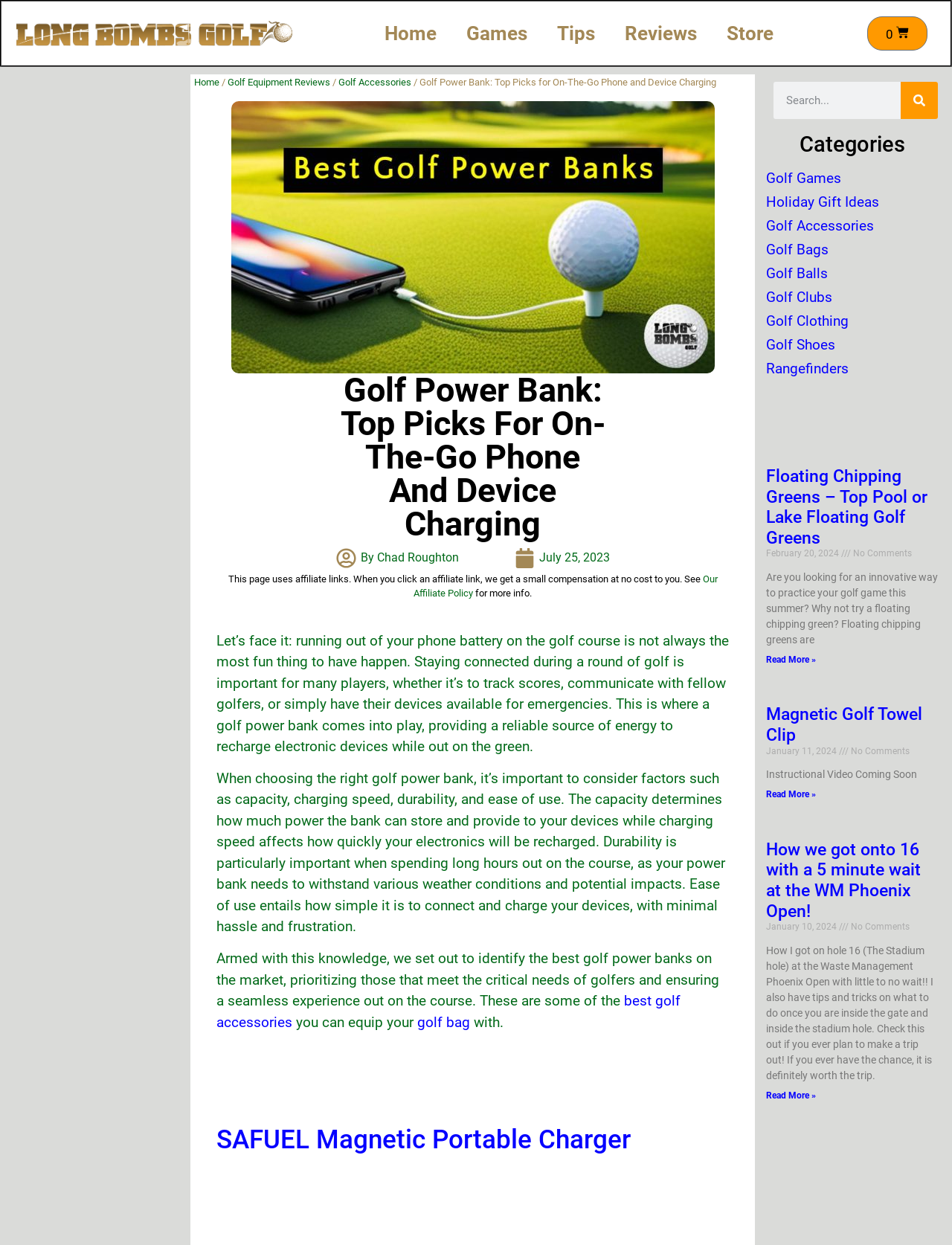What is the author of the article 'Golf Power Bank: Top Picks For On-The-Go Phone And Device Charging'?
We need a detailed and meticulous answer to the question.

I found the author's name by looking at the link element with the text 'By Chad Roughton' which is located below the heading 'Golf Power Bank: Top Picks For On-The-Go Phone And Device Charging'.